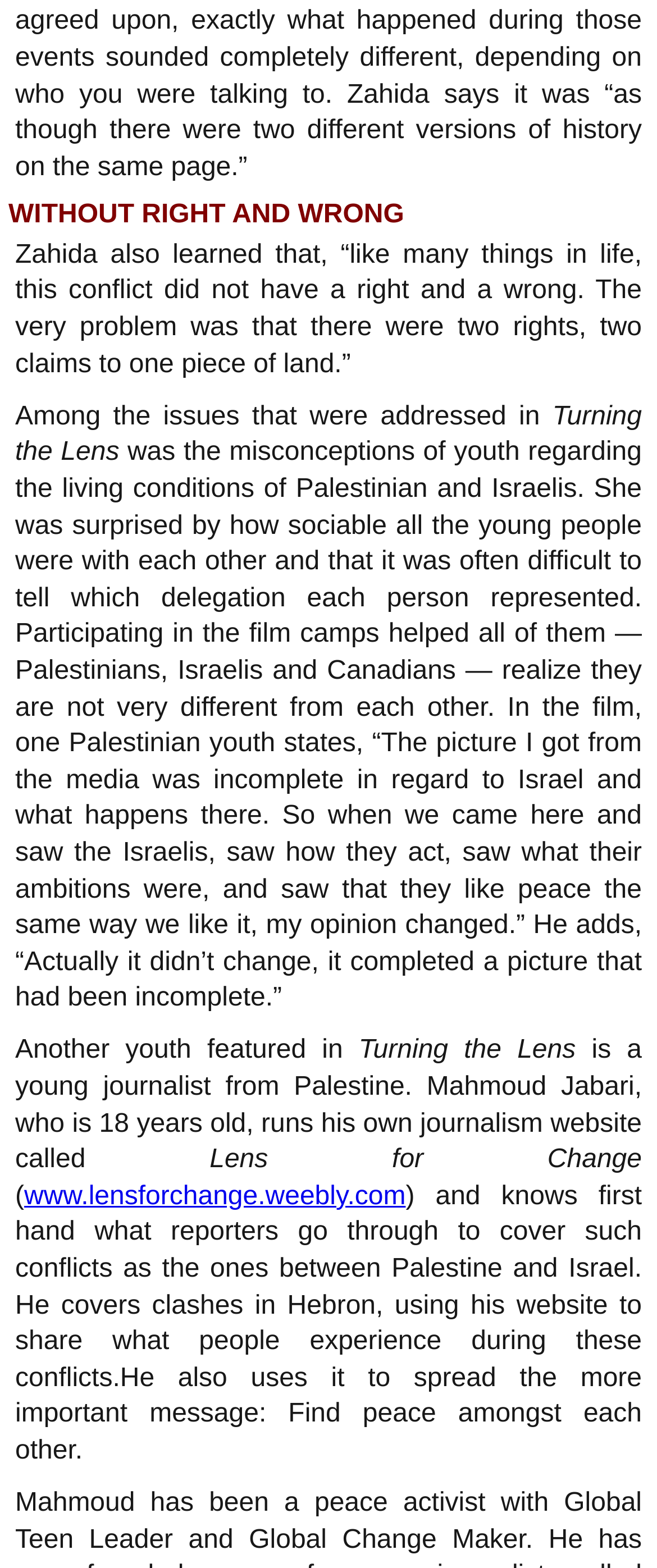What is the purpose of the film camps?
Respond to the question with a single word or phrase according to the image.

To realize they are not very different